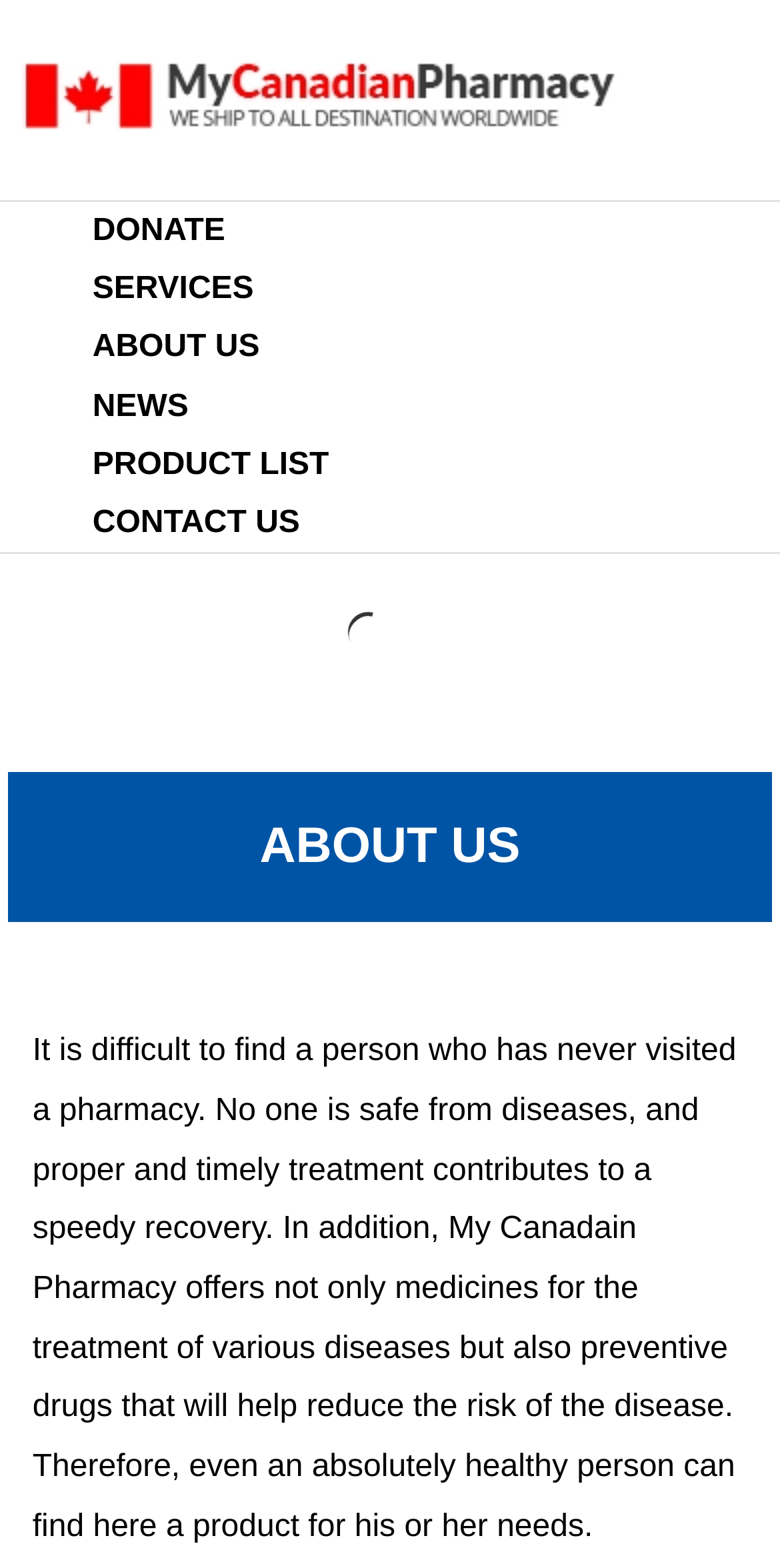Give a one-word or short phrase answer to the question: 
What is the name of the pharmacy?

Wiley's Pharmacy